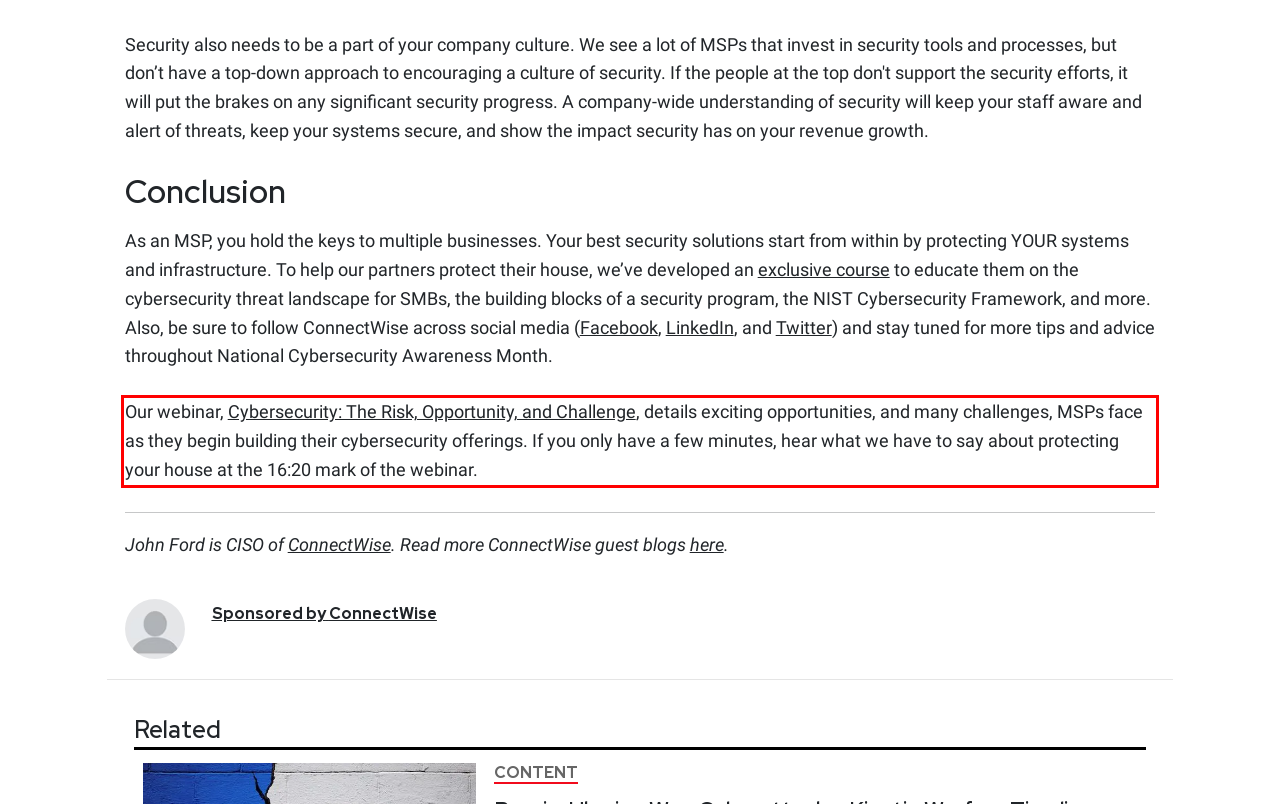Please extract the text content from the UI element enclosed by the red rectangle in the screenshot.

Our webinar, Cybersecurity: The Risk, Opportunity, and Challenge, details exciting opportunities, and many challenges, MSPs face as they begin building their cybersecurity offerings. If you only have a few minutes, hear what we have to say about protecting your house at the 16:20 mark of the webinar.